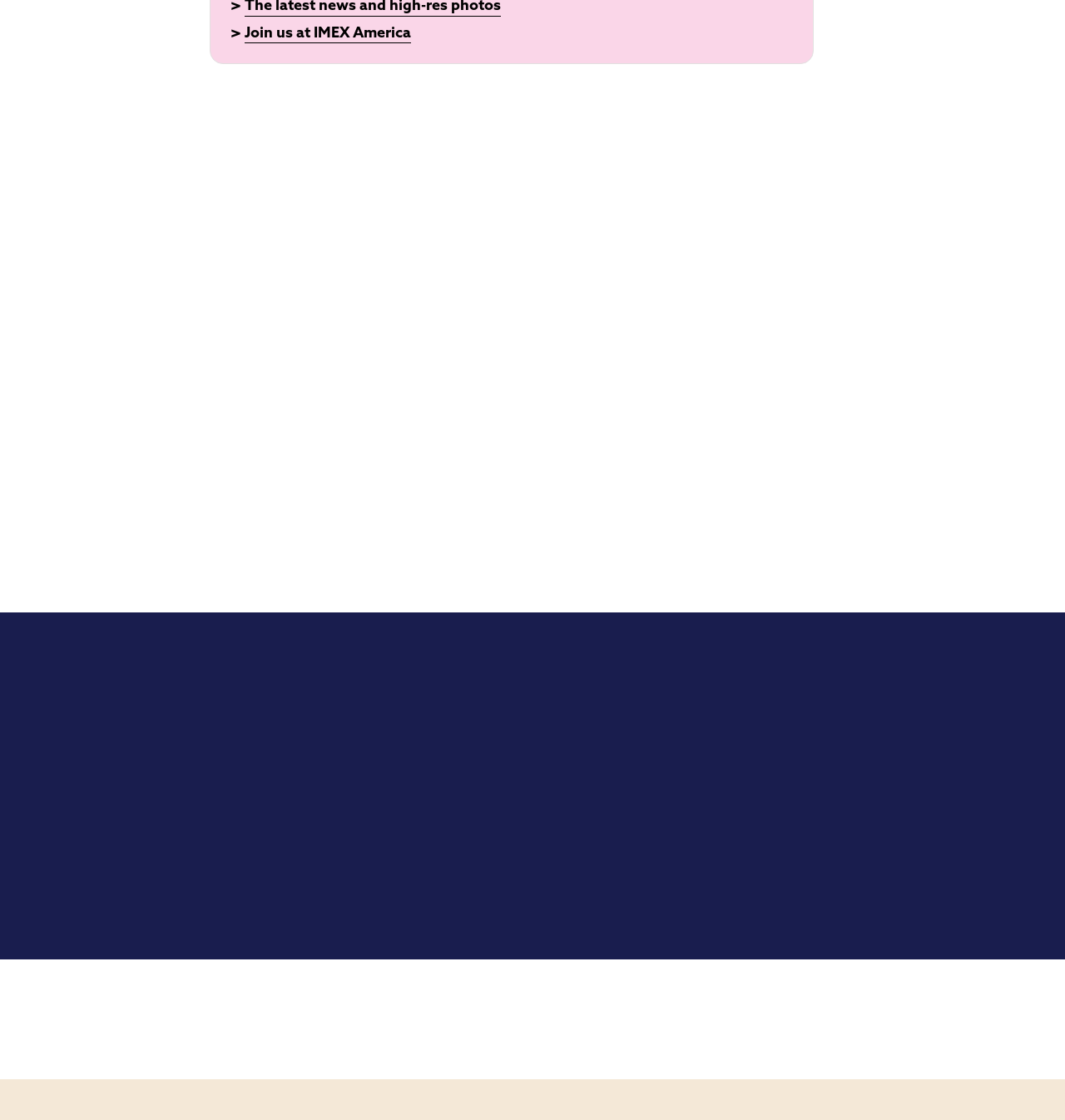Identify the bounding box for the UI element described as: "Built by Buffalo". Ensure the coordinates are four float numbers between 0 and 1, formatted as [left, top, right, bottom].

[0.898, 0.977, 0.972, 0.986]